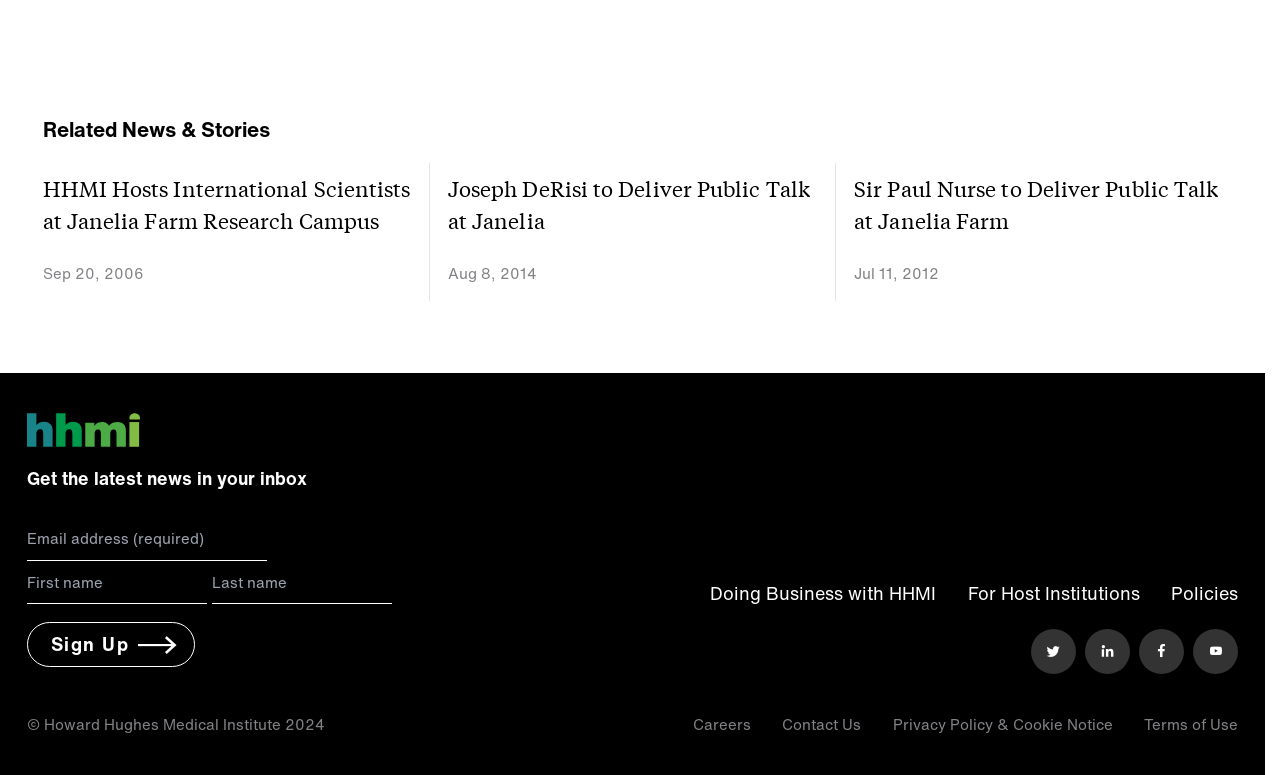What social media platforms are linked?
Based on the screenshot, respond with a single word or phrase.

Twitter, Linkedin, Facebook, Youtube